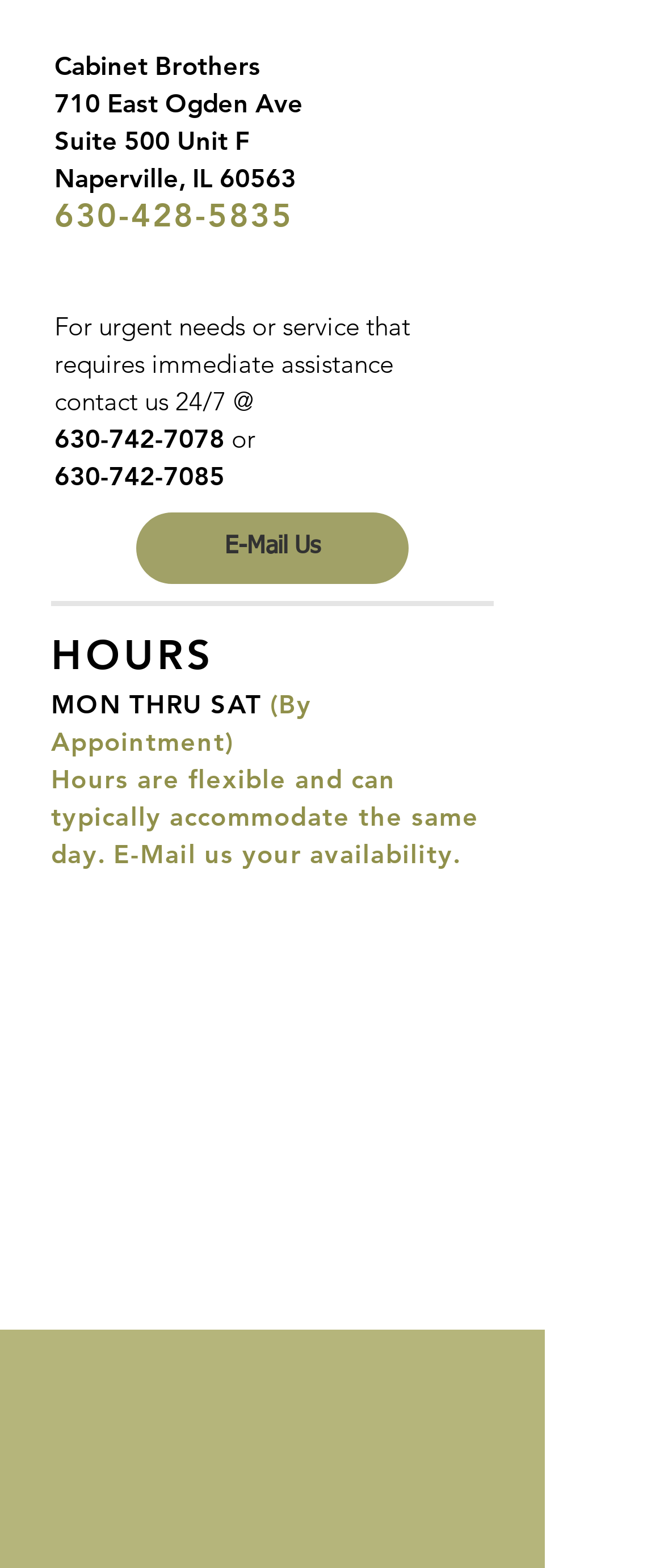Give a concise answer using only one word or phrase for this question:
What are the hours of operation?

MON THRU SAT